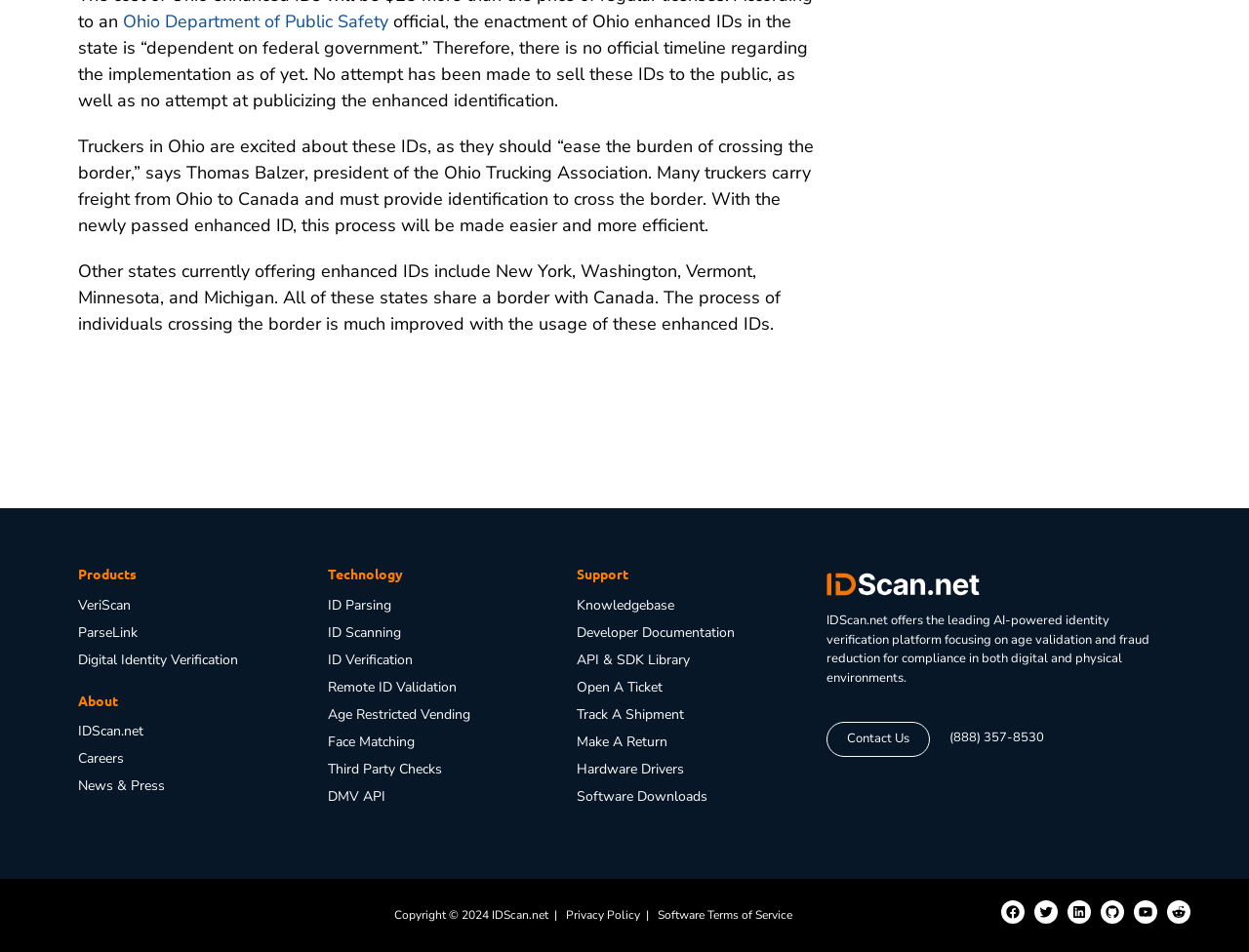What is the benefit of enhanced IDs for truckers in Ohio?
Look at the image and respond with a one-word or short phrase answer.

Easier border crossing